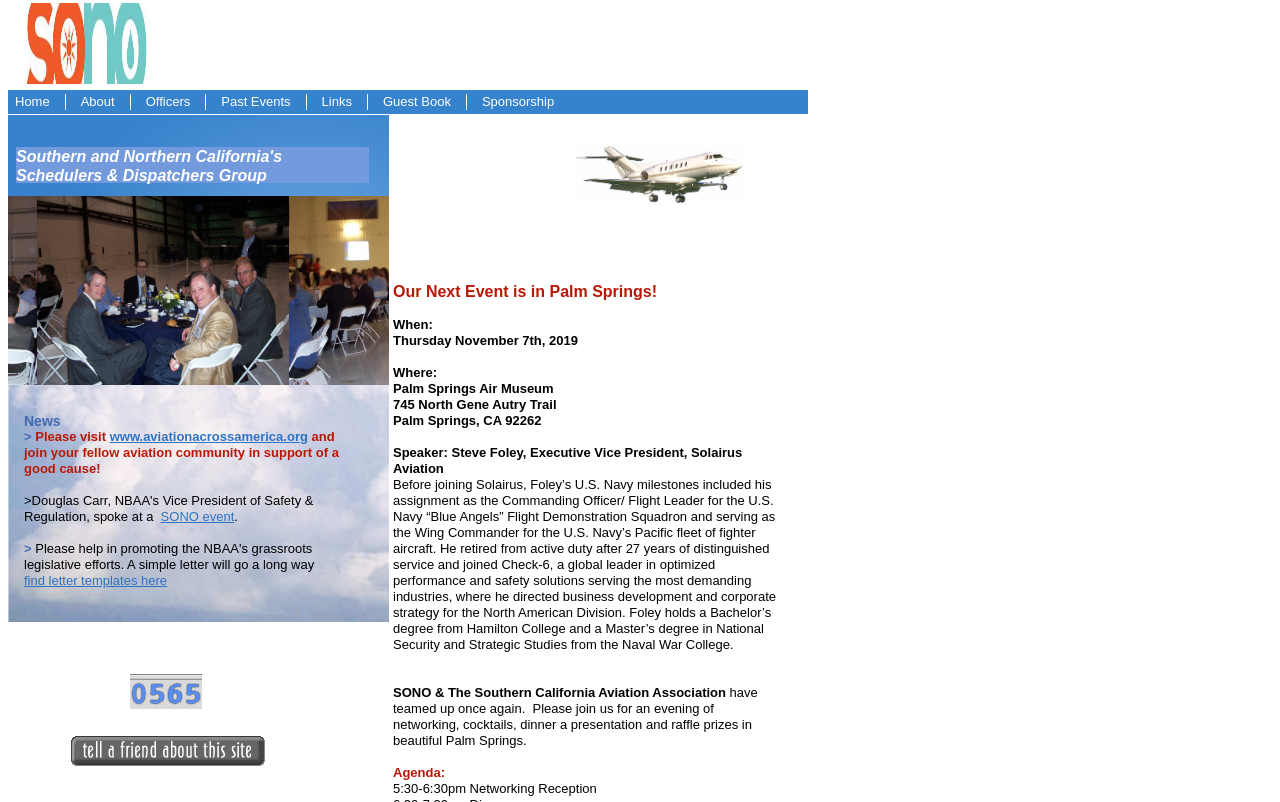What is the name of the speaker at the next event?
Refer to the image and provide a detailed answer to the question.

The answer can be found by looking at the StaticText element with the text 'Speaker: Steve Foley, Executive Vice President, Solairus Aviation' located in the section describing the next event.